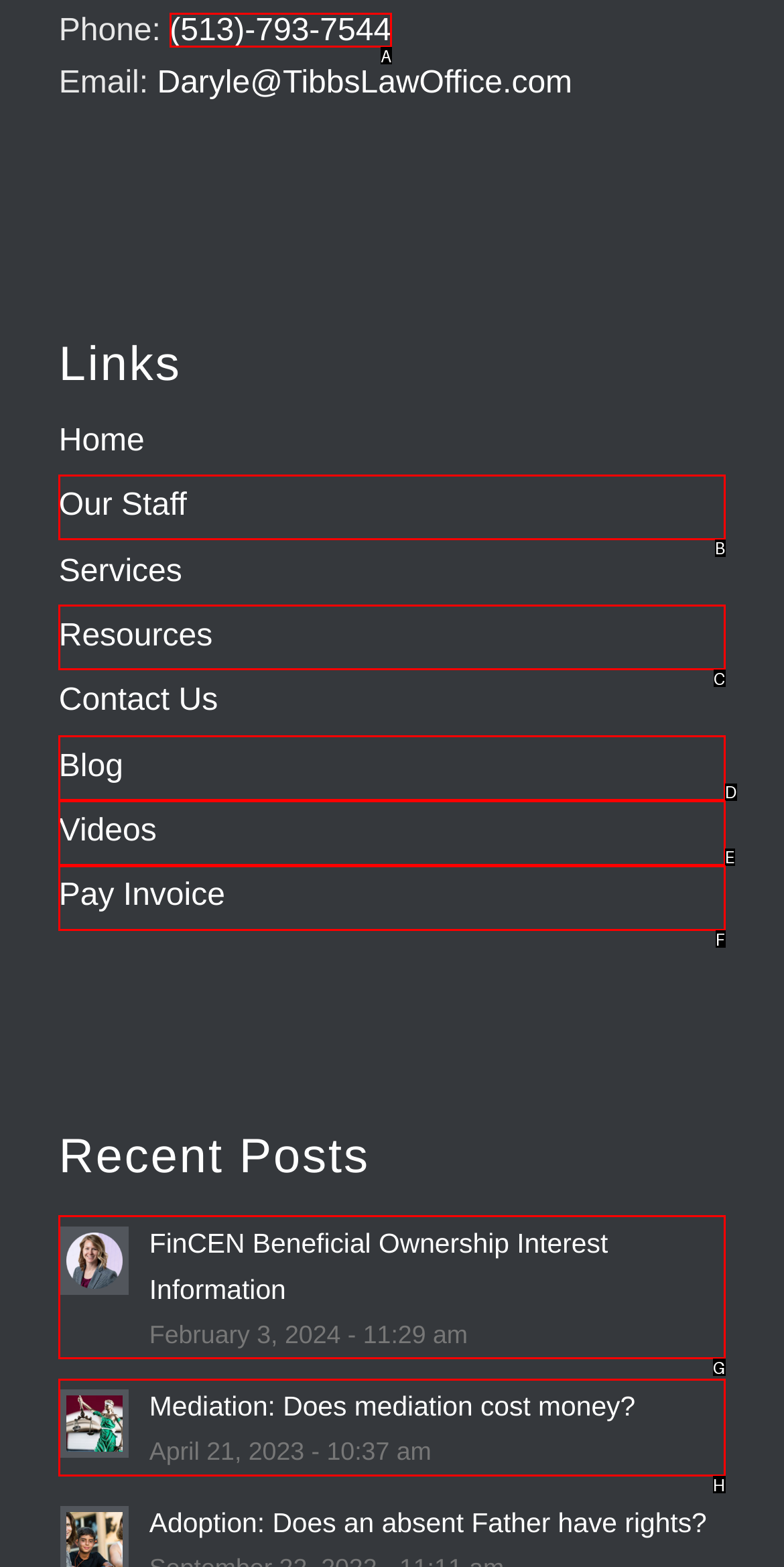Determine the HTML element that best matches this description: Resources from the given choices. Respond with the corresponding letter.

C